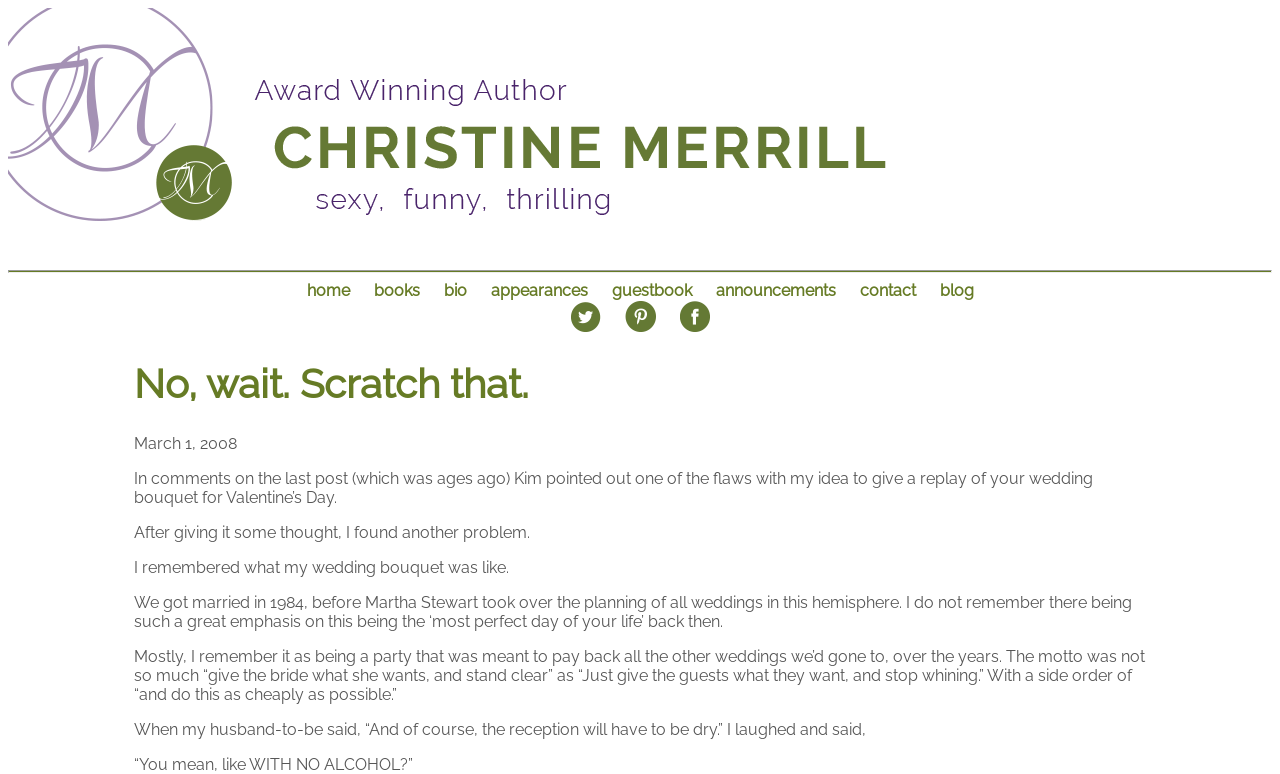Can you identify and provide the main heading of the webpage?

No, wait. Scratch that.